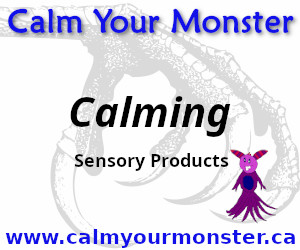Give a one-word or short phrase answer to the question: 
What is the tone of the design?

Light-hearted